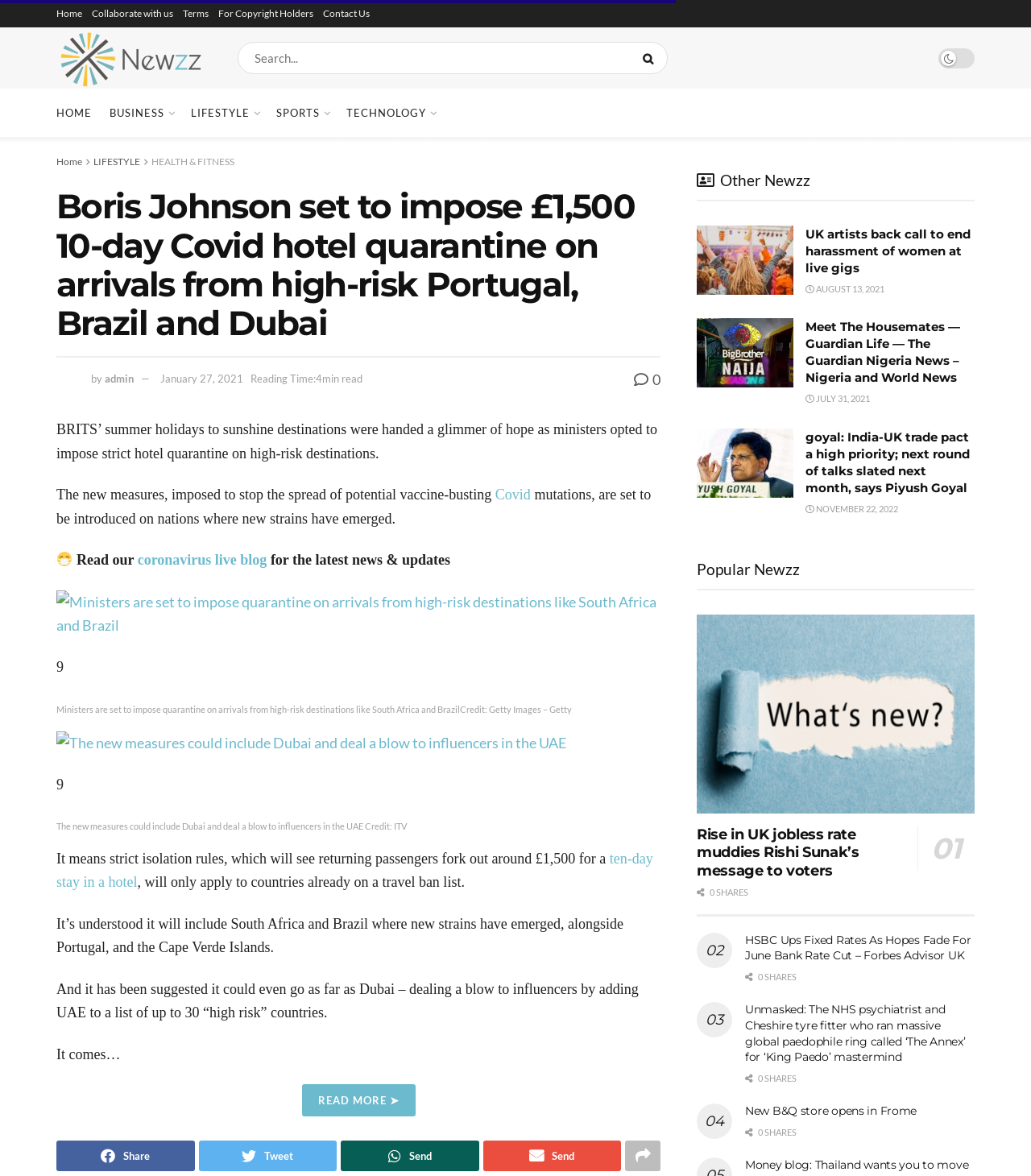Using the given element description, provide the bounding box coordinates (top-left x, top-left y, bottom-right x, bottom-right y) for the corresponding UI element in the screenshot: November 22, 2022

[0.781, 0.428, 0.871, 0.437]